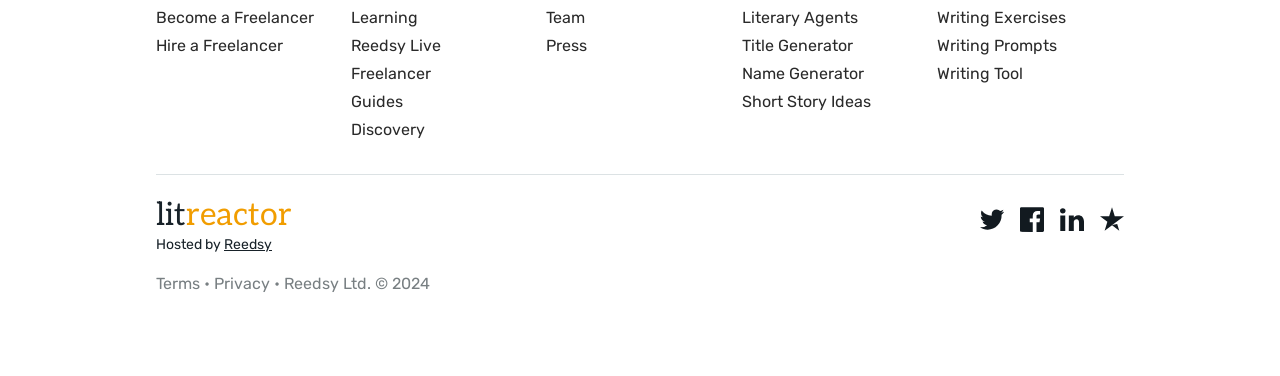Find and indicate the bounding box coordinates of the region you should select to follow the given instruction: "Follow on Twitter".

[0.766, 0.551, 0.784, 0.618]